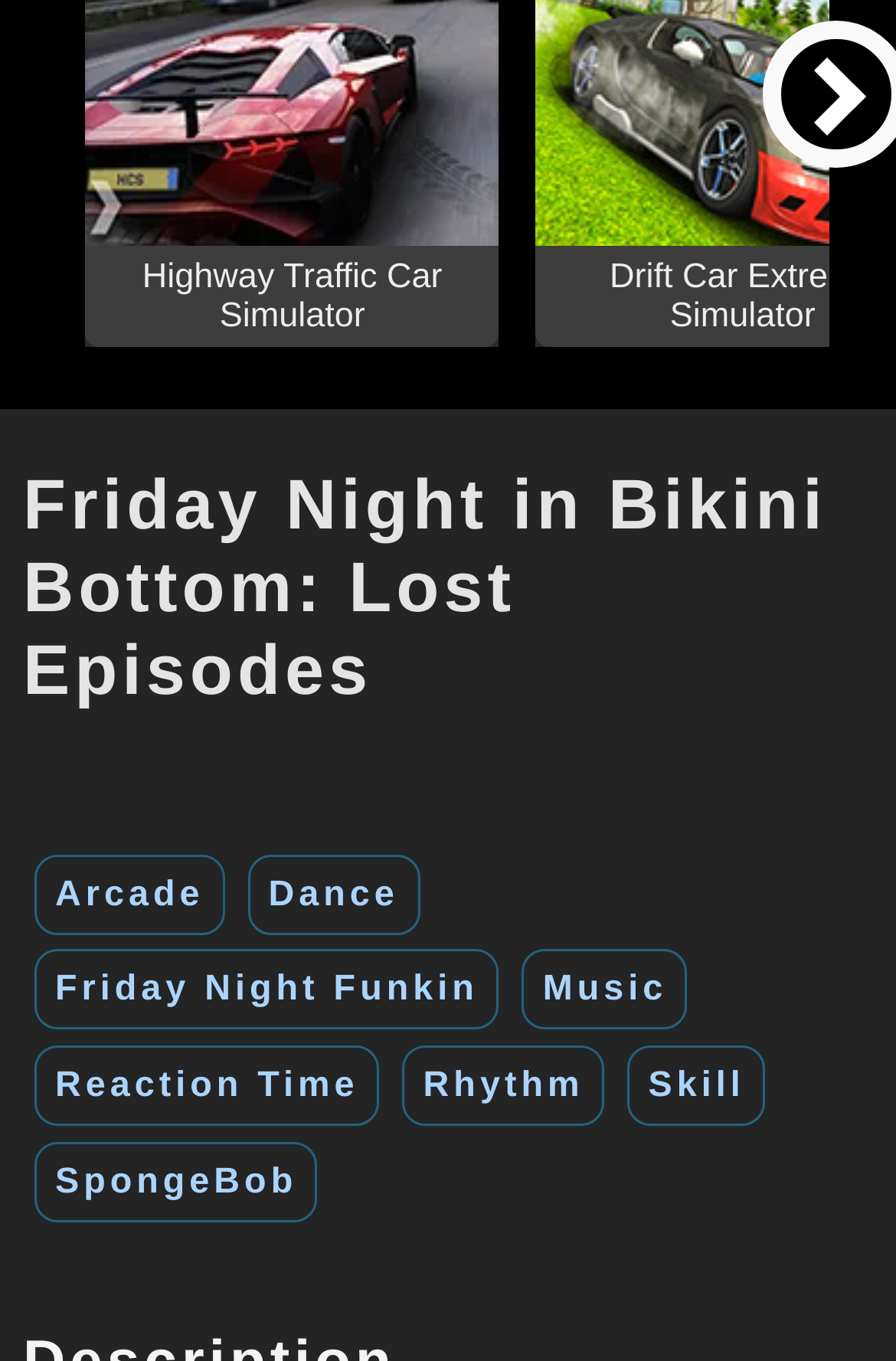Provide a single word or phrase to answer the given question: 
How many game categories are listed on the webpage?

6